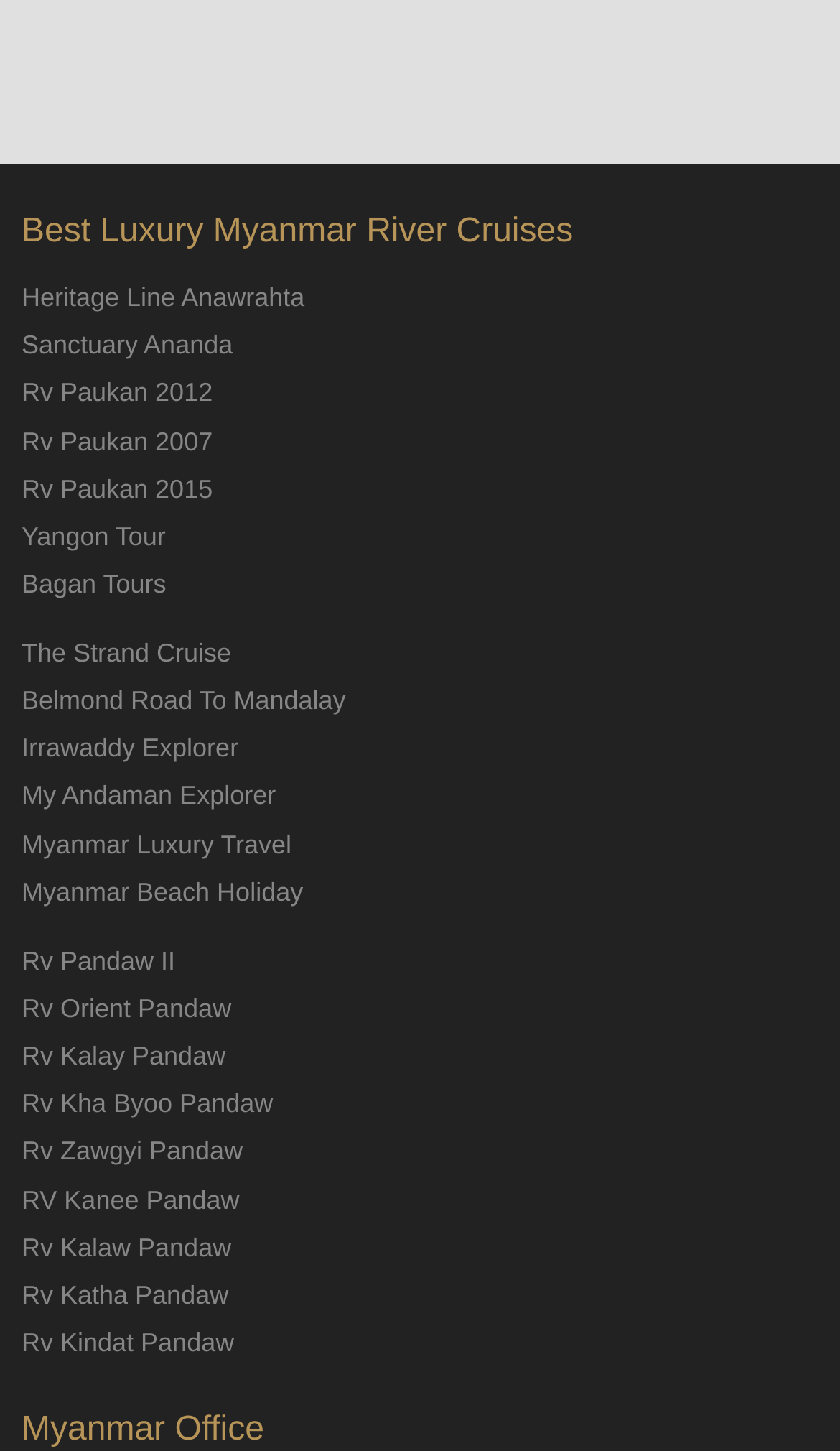How many tour options are listed after the cruise options?
Based on the visual content, answer with a single word or a brief phrase.

2